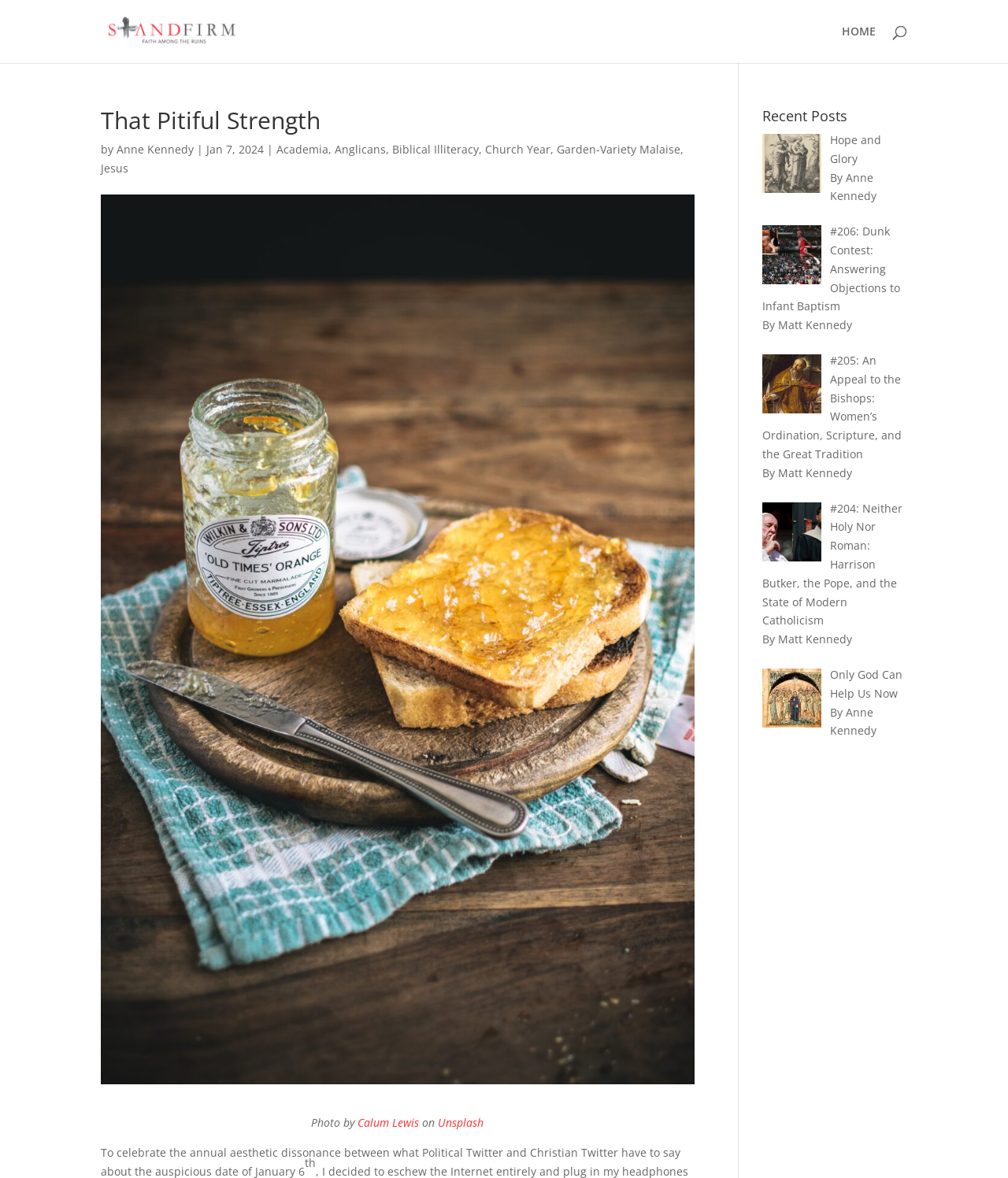Find the bounding box of the element with the following description: "Hope and Glory". The coordinates must be four float numbers between 0 and 1, formatted as [left, top, right, bottom].

[0.823, 0.112, 0.874, 0.141]